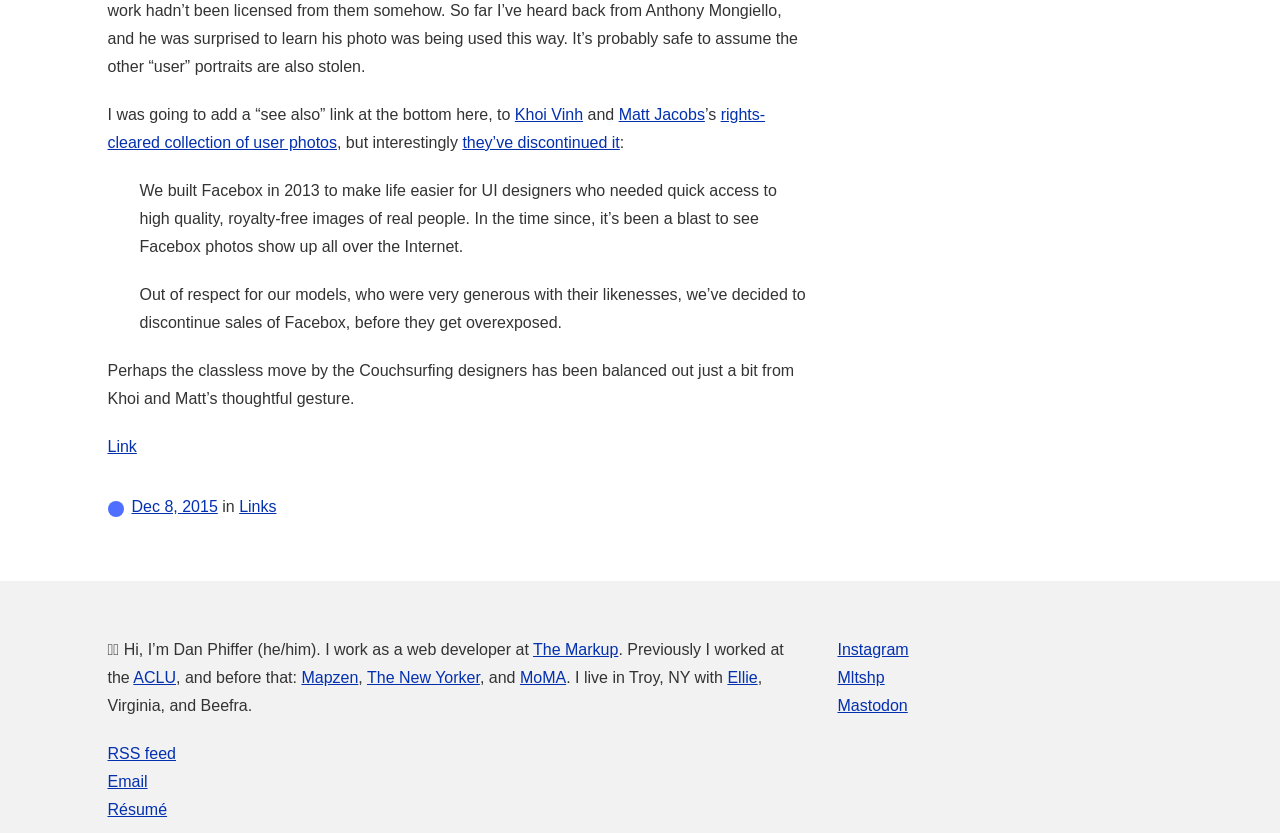Provide the bounding box coordinates for the UI element that is described as: "Dec 8, 2015".

[0.103, 0.598, 0.17, 0.618]